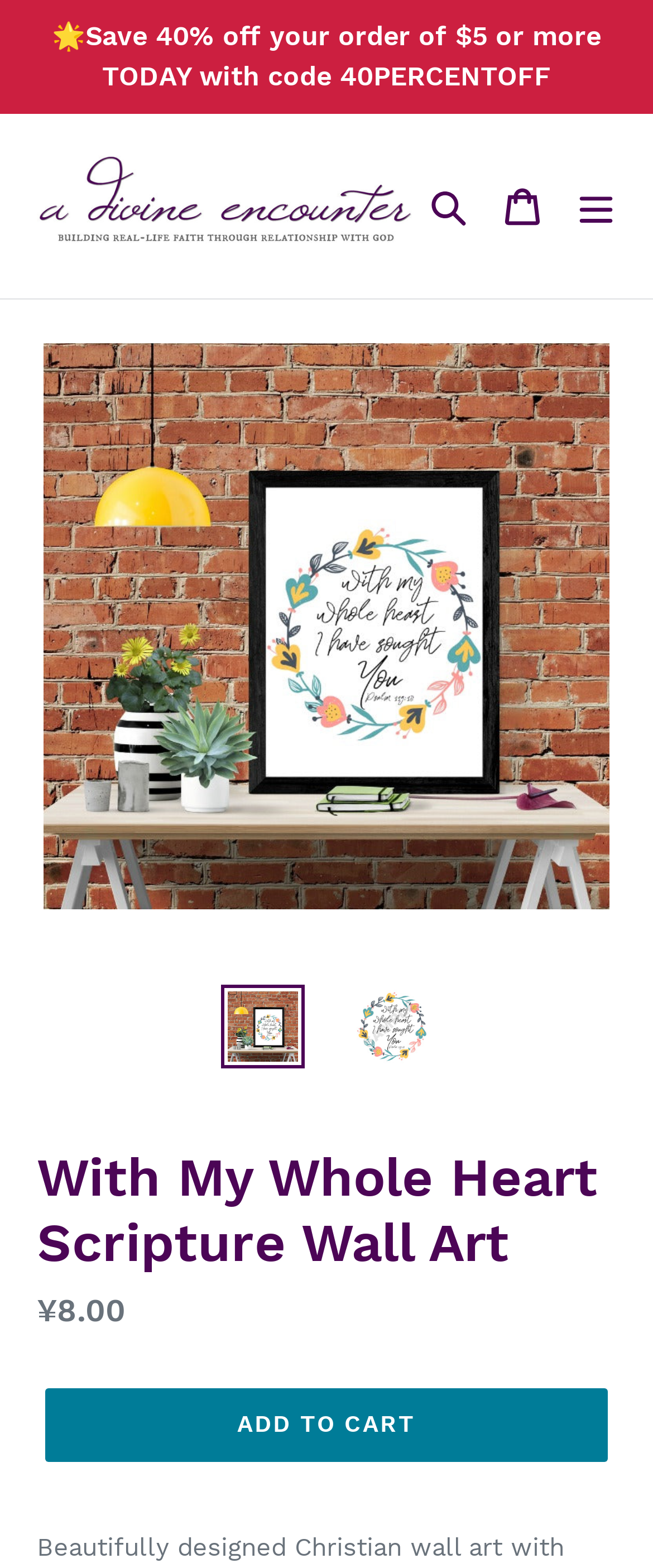Look at the image and answer the question in detail:
How many images are there on the webpage?

There are five images on the webpage: the header image, the main product image, and three smaller images for loading into the gallery viewer.